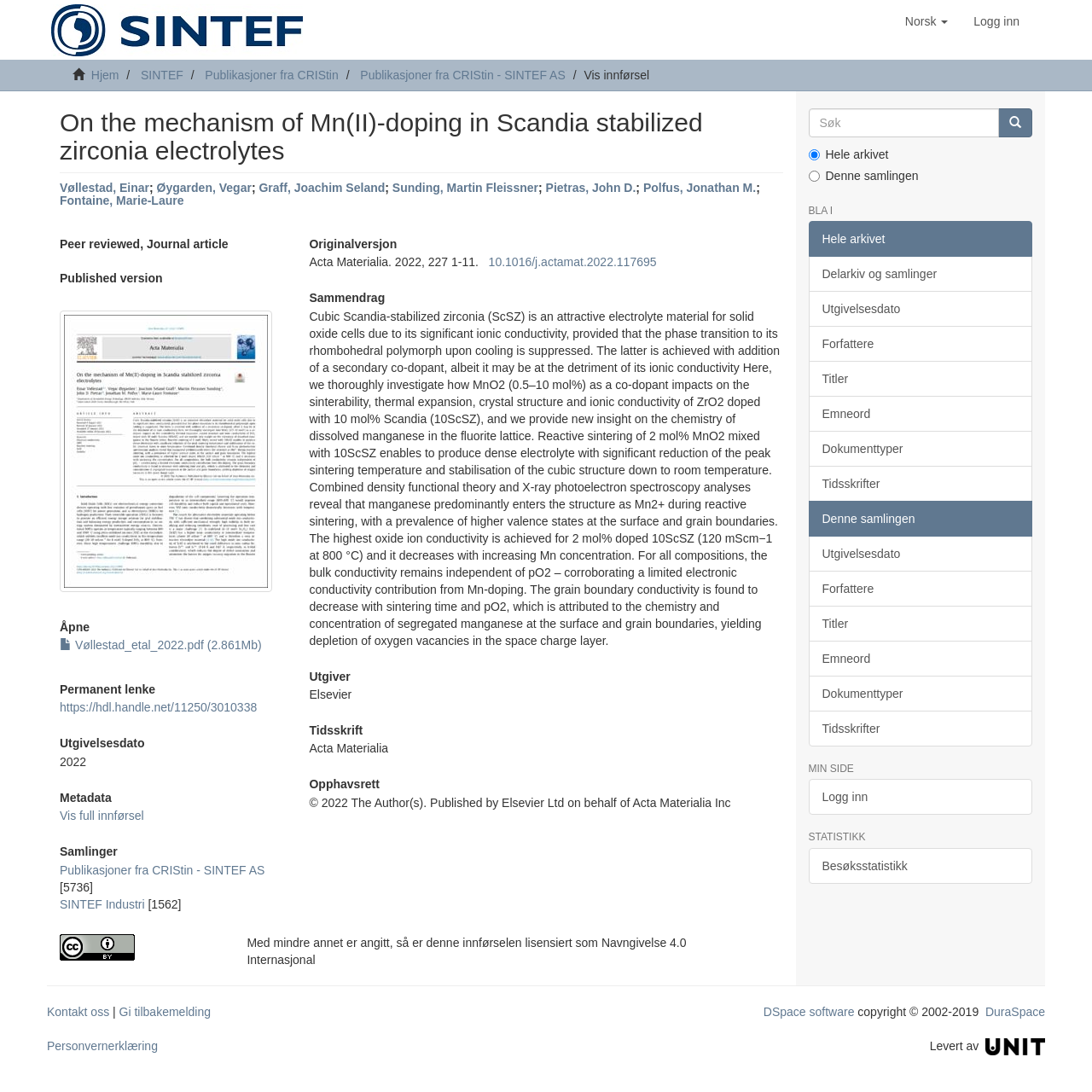Who are the authors of the article?
Please elaborate on the answer to the question with detailed information.

I found the authors of the article by looking at the list of links under the heading 'On the mechanism of Mn(II)-doping in Scandia stabilized zirconia electrolytes' which contains the names of the authors.